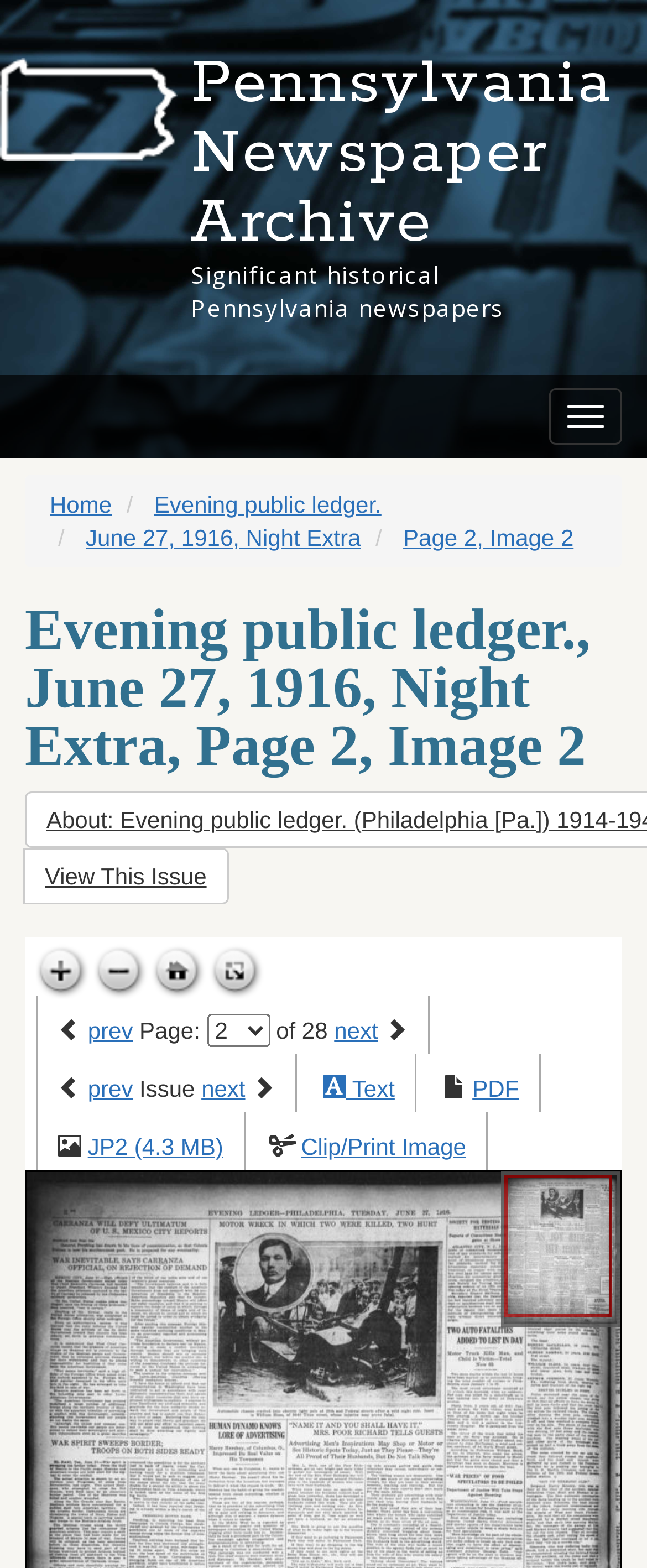Please identify the bounding box coordinates of the clickable area that will fulfill the following instruction: "View This Issue". The coordinates should be in the format of four float numbers between 0 and 1, i.e., [left, top, right, bottom].

[0.036, 0.541, 0.353, 0.577]